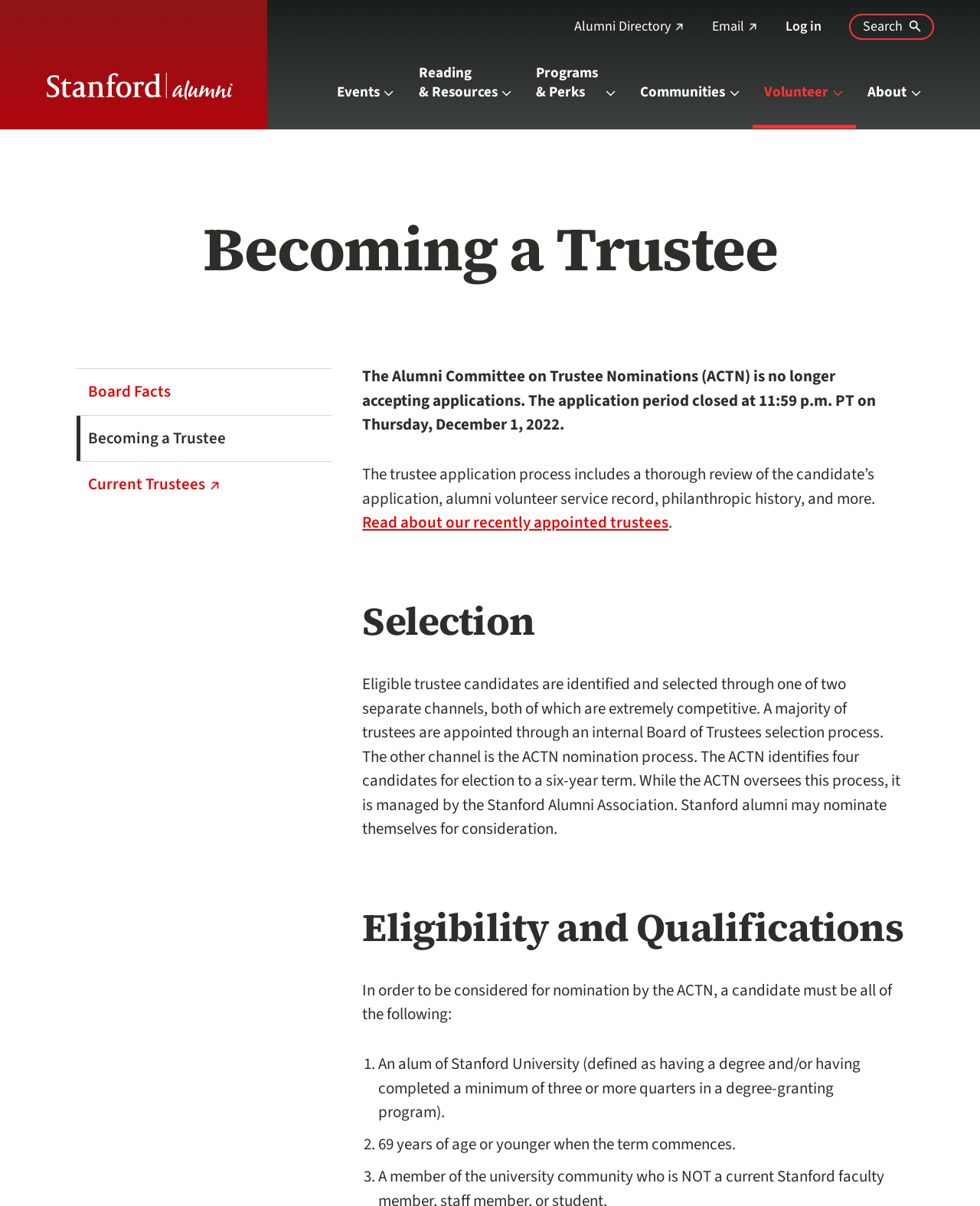What is the deadline for the trustee application process?
Could you answer the question with a detailed and thorough explanation?

The deadline for the trustee application process can be found in the notice at the top of the webpage, which says 'The application period closed at 11:59 p.m. PT on Thursday, December 1, 2022'.